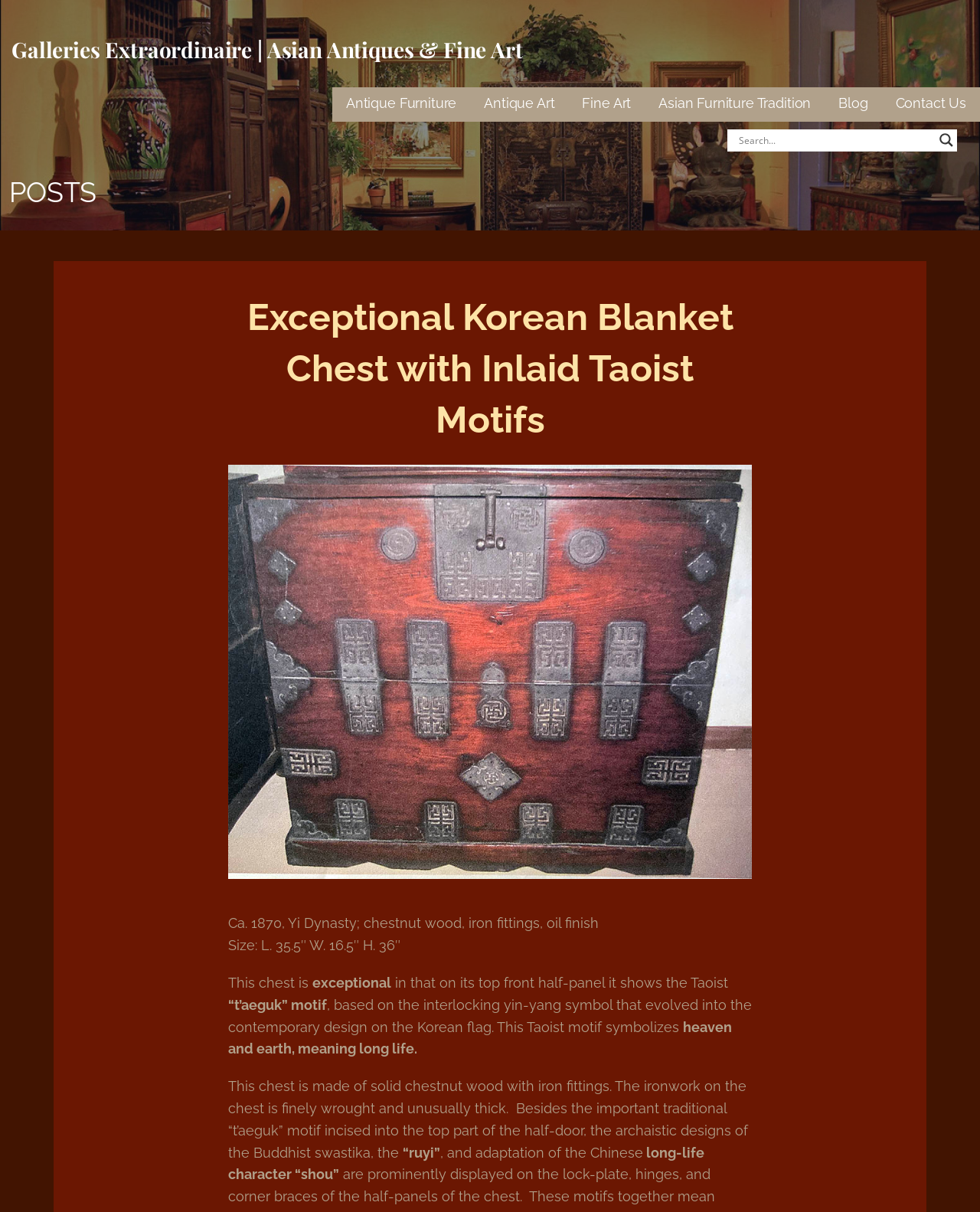Find and generate the main title of the webpage.

Exceptional Korean Blanket Chest with Inlaid Taoist Motifs